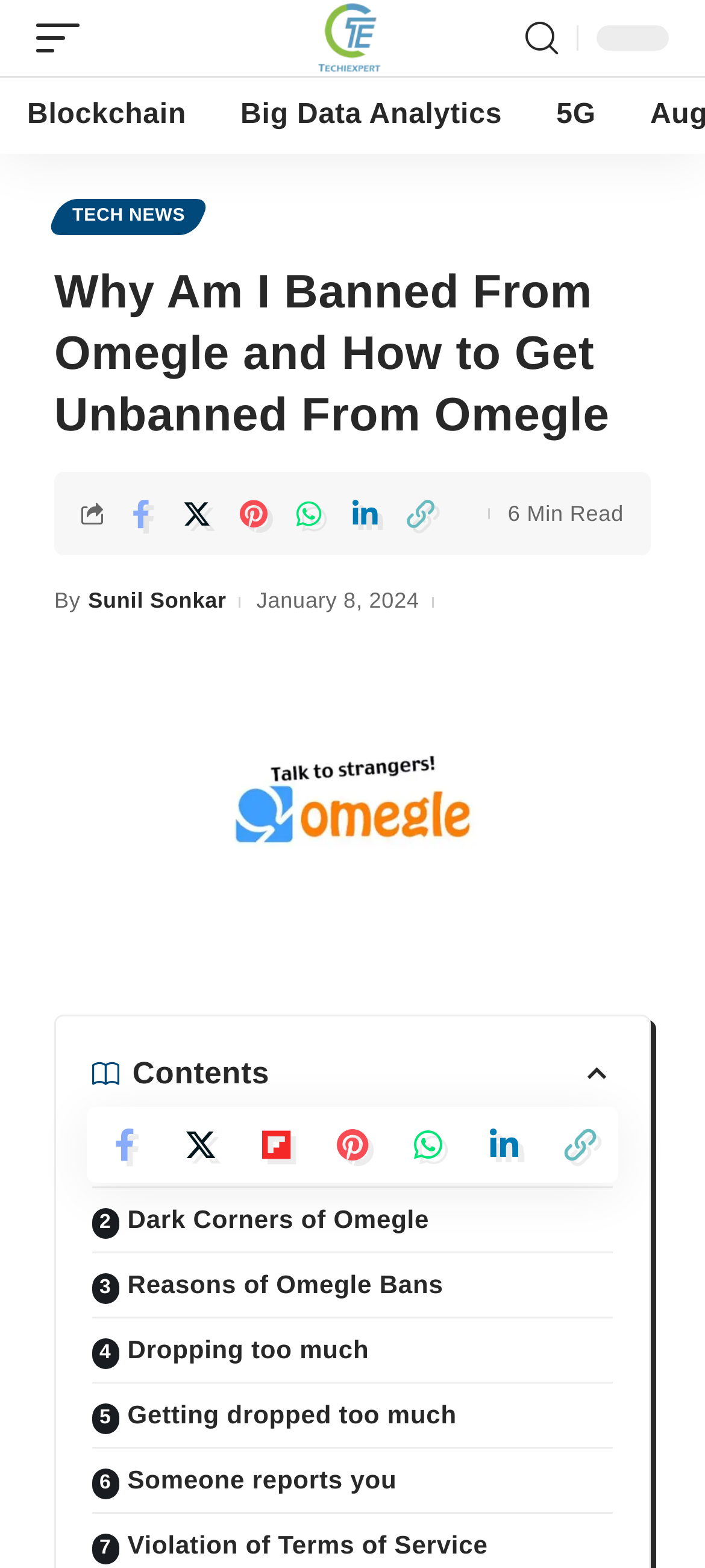Analyze the image and give a detailed response to the question:
What is the main category of the webpage?

Based on the webpage content, the main category of the webpage is tech news, as indicated by the header section that includes a link to 'TECH NEWS'.